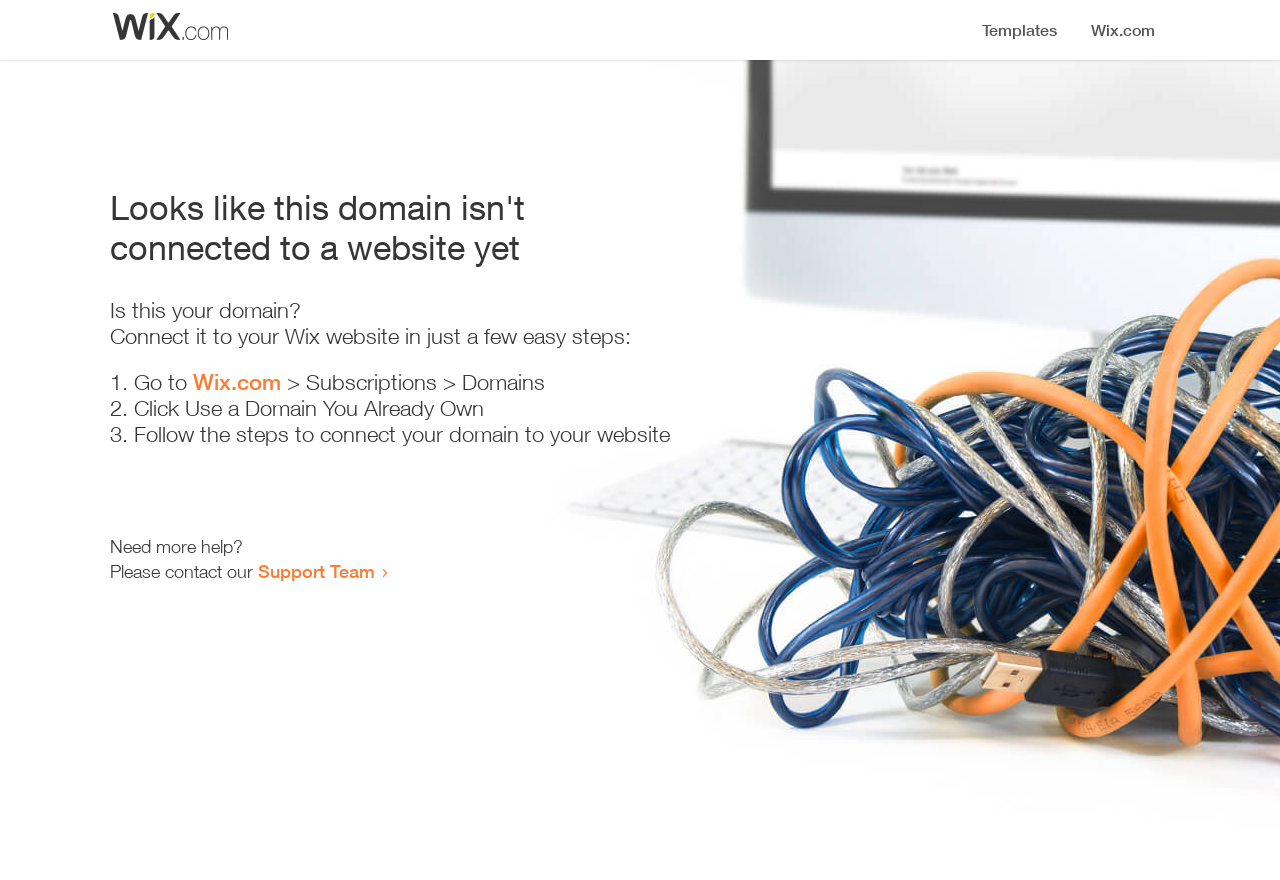Generate a thorough description of the webpage.

The webpage appears to be an error page, indicating that a domain is not connected to a website yet. At the top, there is a small image, likely a logo or icon. Below the image, a prominent heading reads "Looks like this domain isn't connected to a website yet". 

Underneath the heading, there is a series of instructions to connect the domain to a Wix website. The instructions are presented in a step-by-step format, with each step numbered and accompanied by a brief description. The first step is to go to Wix.com, followed by clicking on "Subscriptions > Domains". The second step is to click on "Use a Domain You Already Own", and the third step is to follow the instructions to connect the domain to the website.

At the bottom of the page, there is a section offering additional help, with a message "Need more help?" followed by an invitation to contact the Support Team through a link.